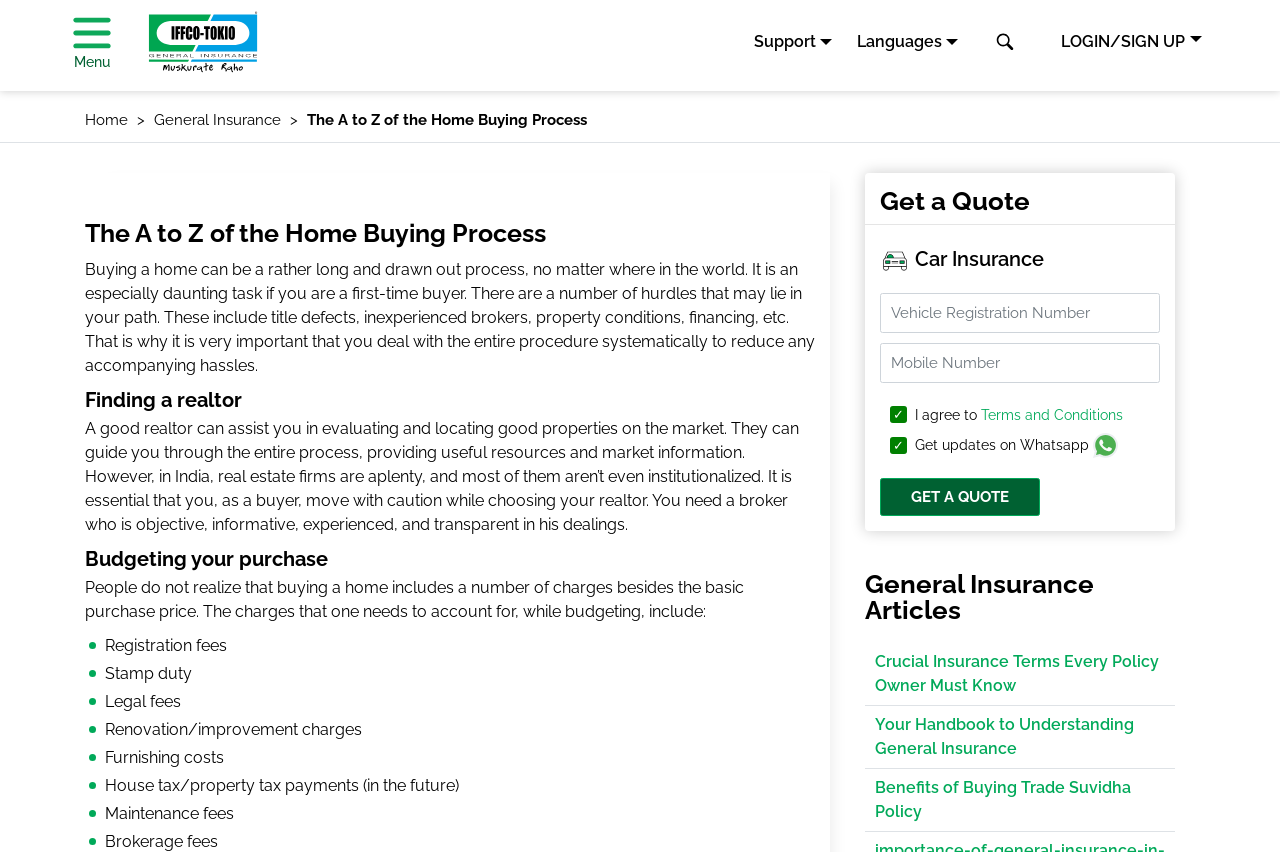Identify the bounding box coordinates for the element you need to click to achieve the following task: "Login or sign up". Provide the bounding box coordinates as four float numbers between 0 and 1, in the form [left, top, right, bottom].

[0.829, 0.037, 0.939, 0.059]